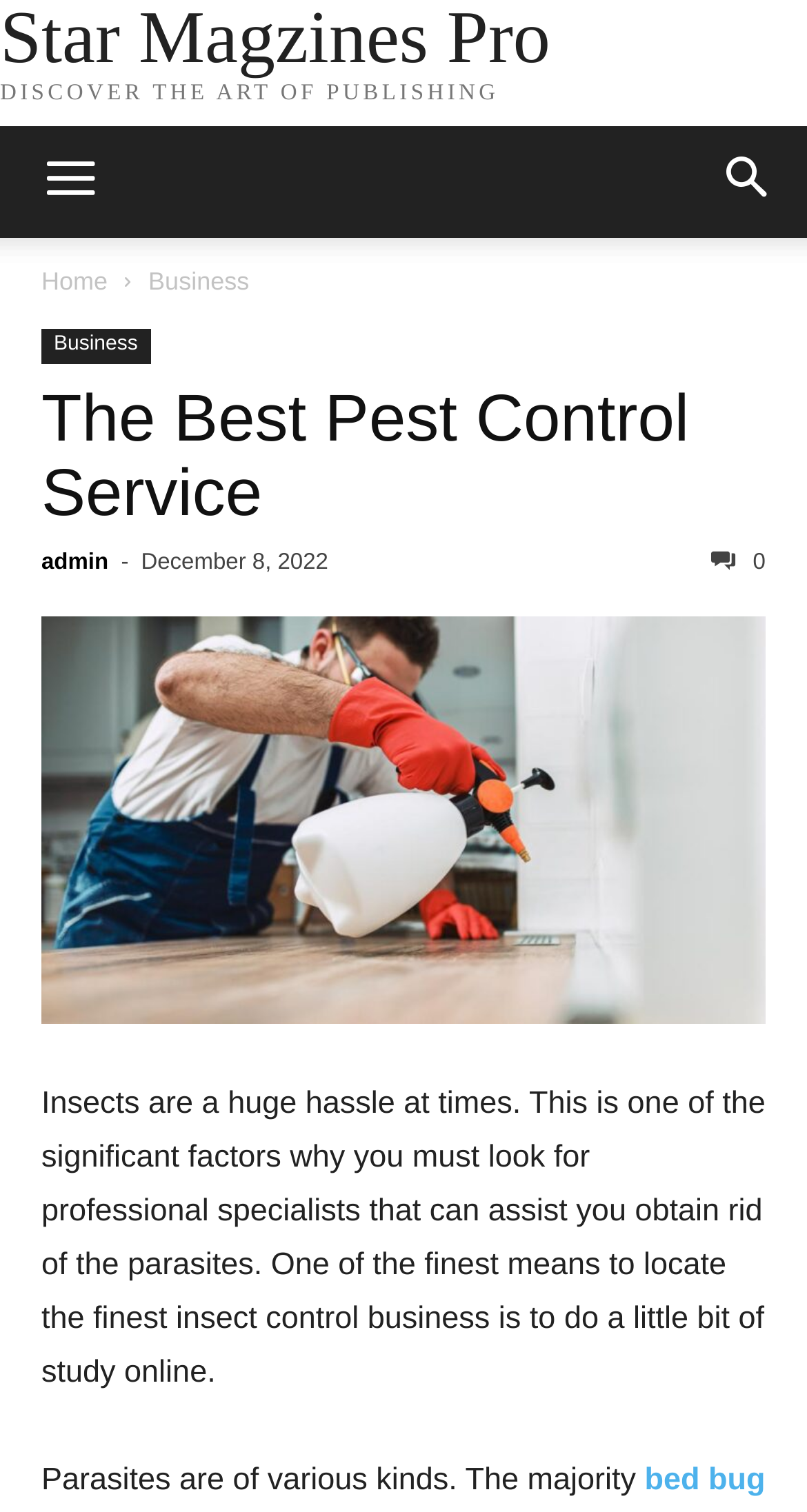Determine the bounding box coordinates of the UI element that matches the following description: "Star Magzines Pro". The coordinates should be four float numbers between 0 and 1 in the format [left, top, right, bottom].

[0.0, 0.023, 1.0, 0.045]